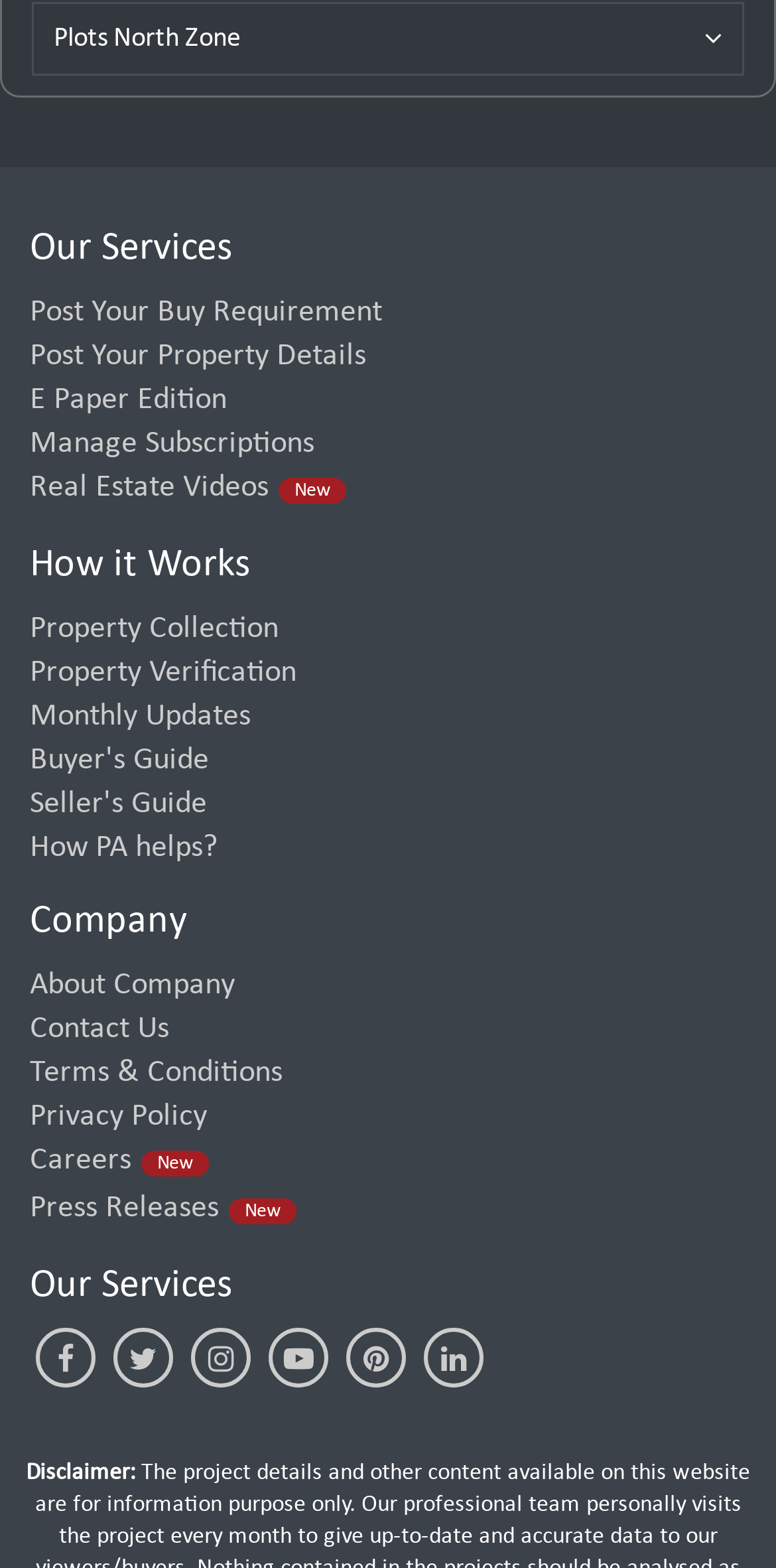What is the second heading on the webpage?
Using the image, provide a detailed and thorough answer to the question.

After the first heading 'Plots North Zone', I found another heading 'Our Services'. This suggests that 'Our Services' is the second heading on the webpage.